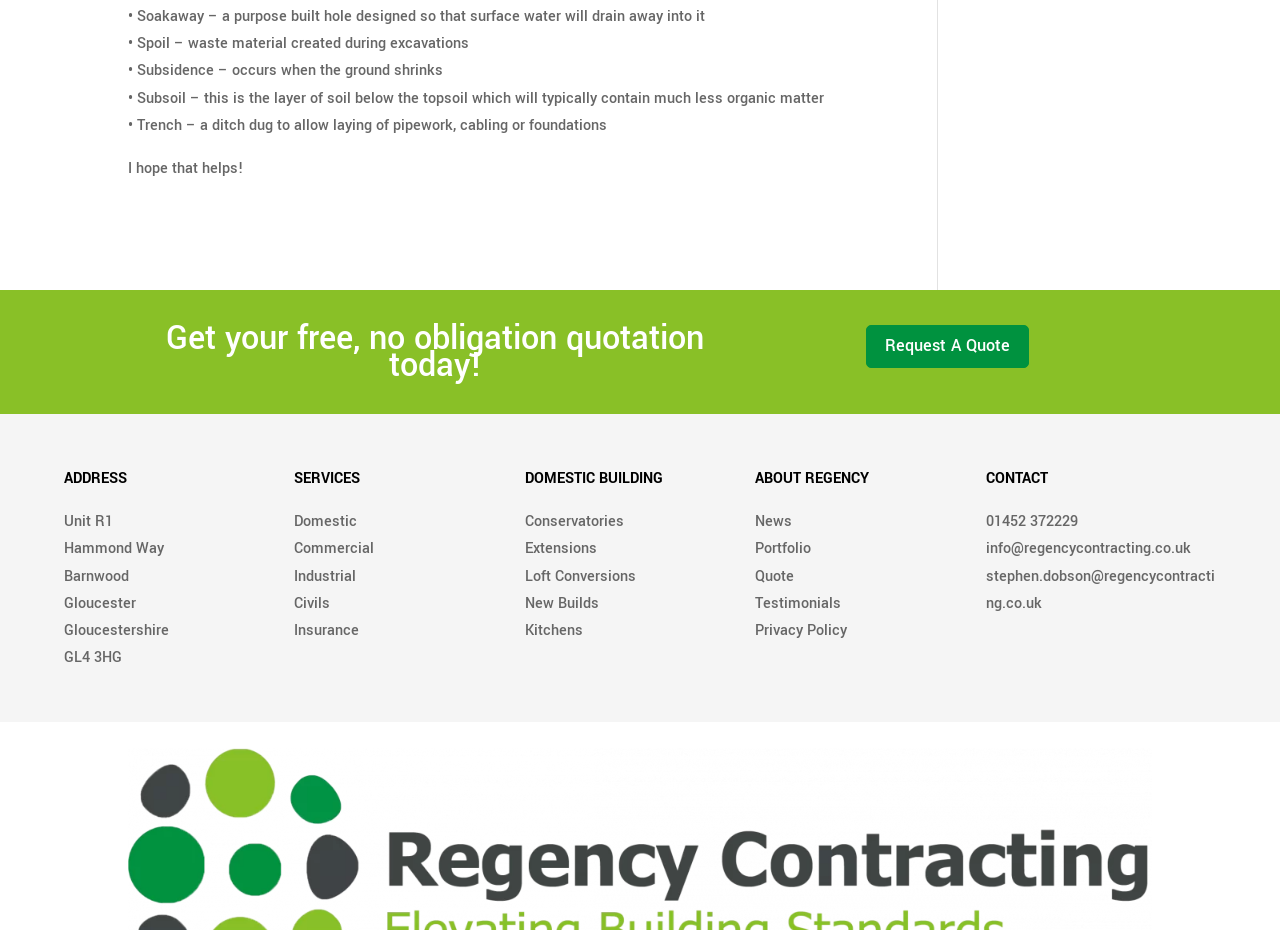Identify the coordinates of the bounding box for the element described below: "Industrial". Return the coordinates as four float numbers between 0 and 1: [left, top, right, bottom].

[0.23, 0.608, 0.278, 0.631]